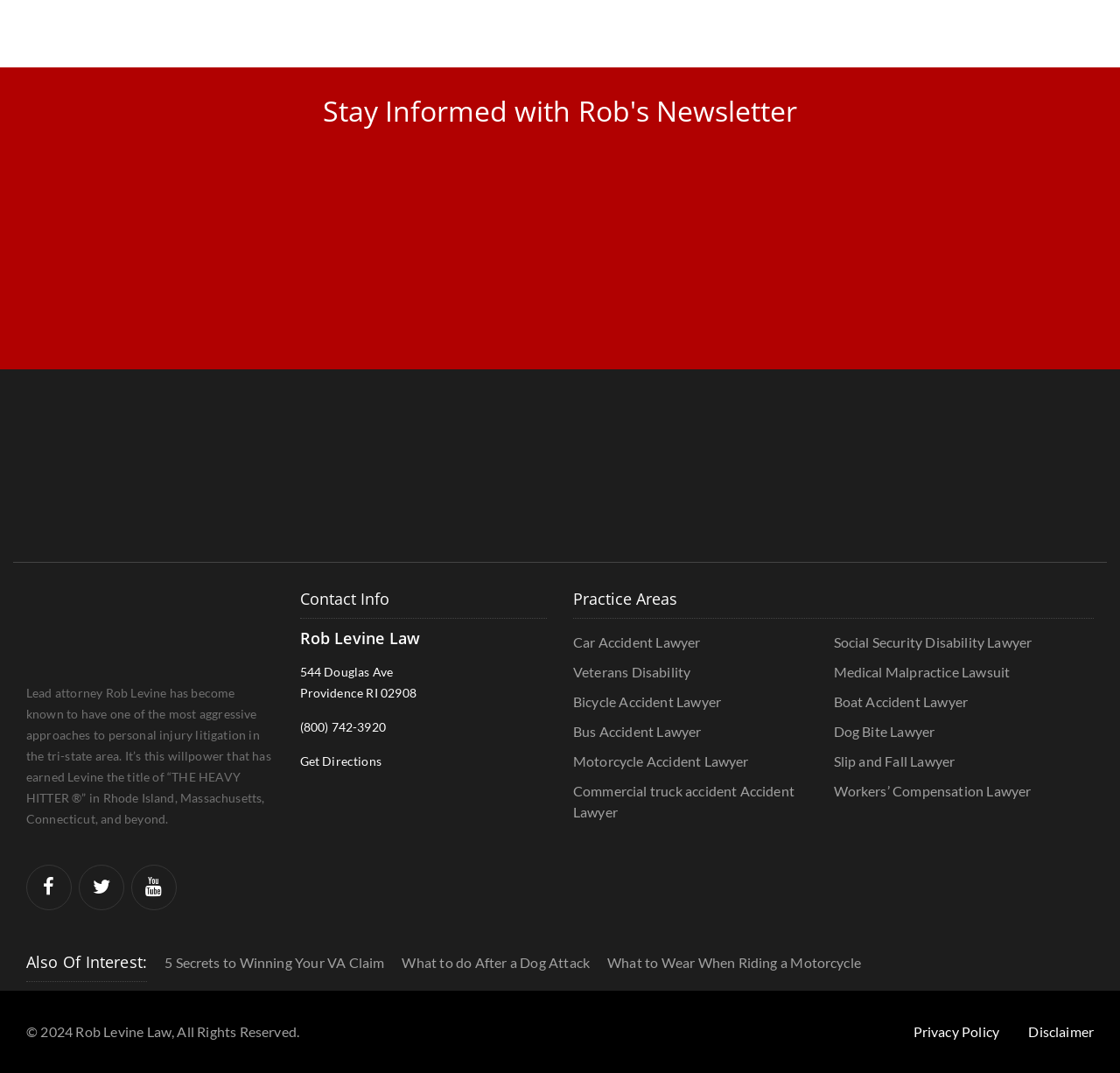Find the bounding box coordinates for the HTML element specified by: "Commercial truck accident Accident Lawyer".

[0.512, 0.724, 0.744, 0.771]